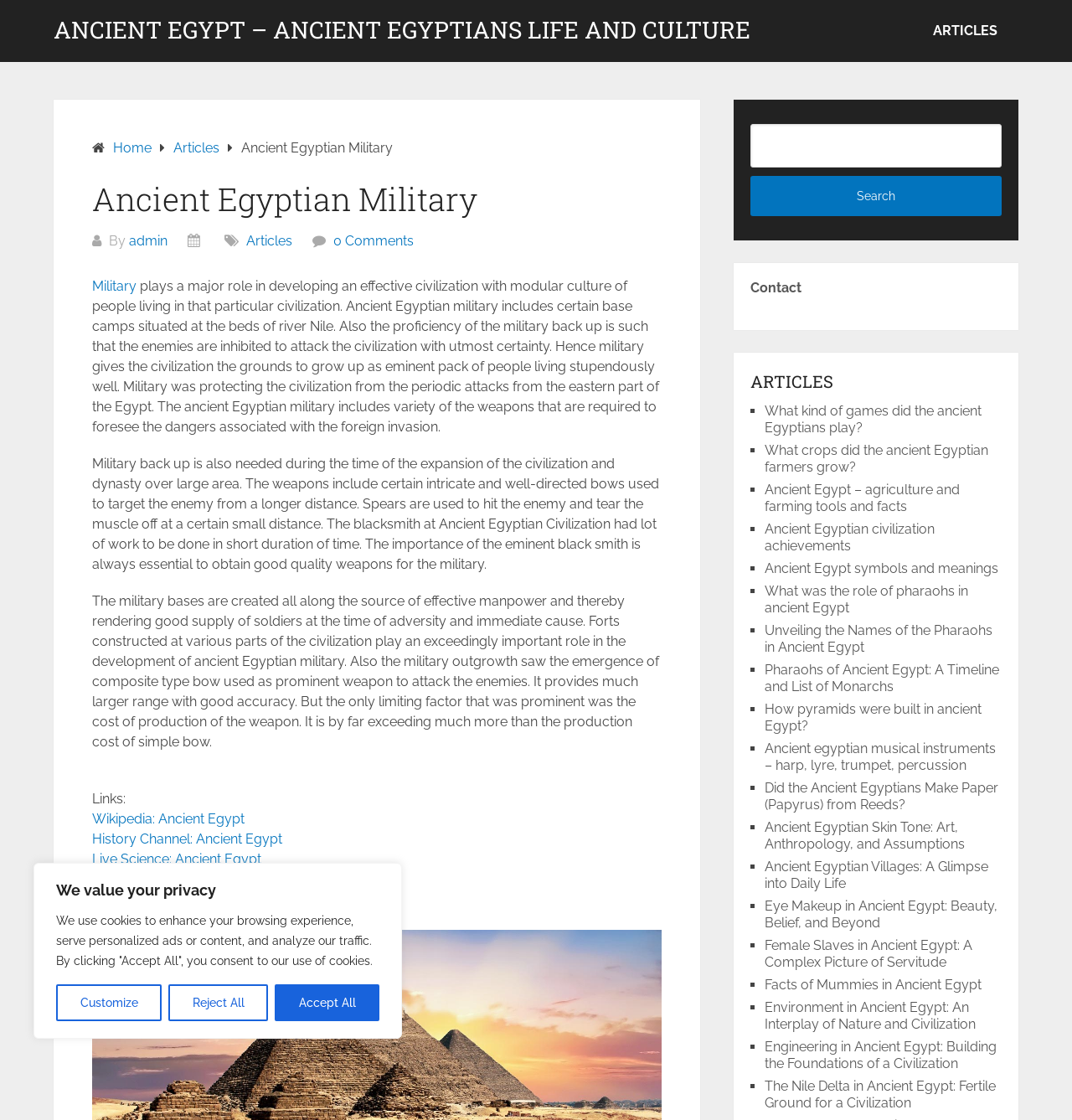Determine the bounding box coordinates of the element's region needed to click to follow the instruction: "Explore 'Ancient Egyptian civilization achievements'". Provide these coordinates as four float numbers between 0 and 1, formatted as [left, top, right, bottom].

[0.713, 0.465, 0.872, 0.494]